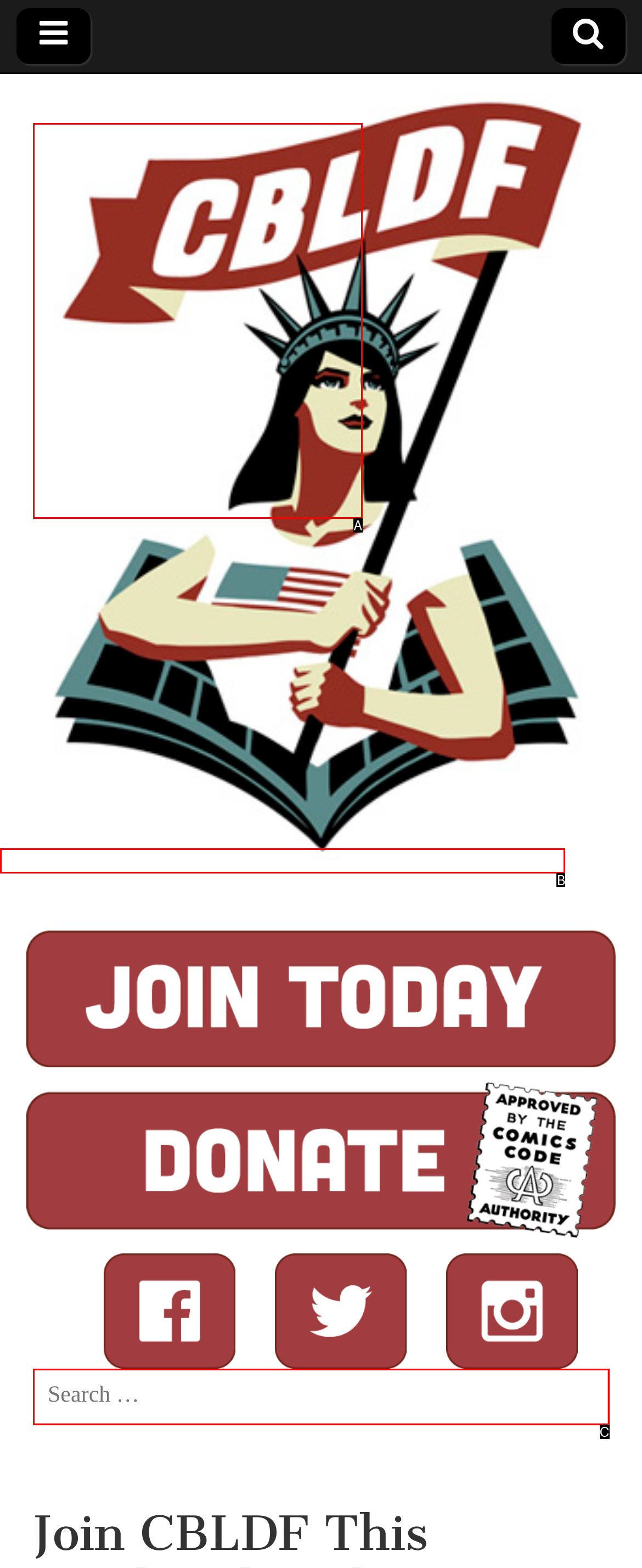Determine the UI element that matches the description: Comic Book Legal Defense Fund
Answer with the letter from the given choices.

A